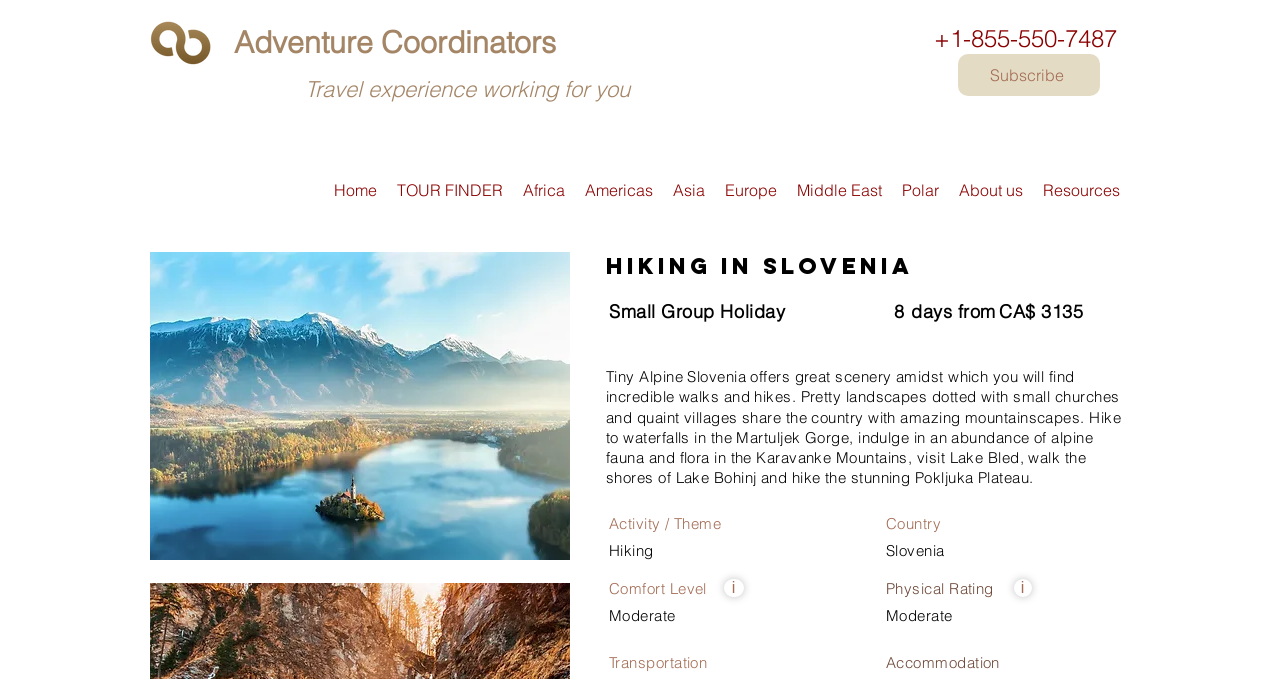What is the country featured in the hiking tour?
Provide an in-depth and detailed explanation in response to the question.

I found the country by looking at the text 'Slovenia' which is located below the navigation menu and above the description of the hiking tour. It is also mentioned in the description as 'Tiny Alpine Slovenia'.